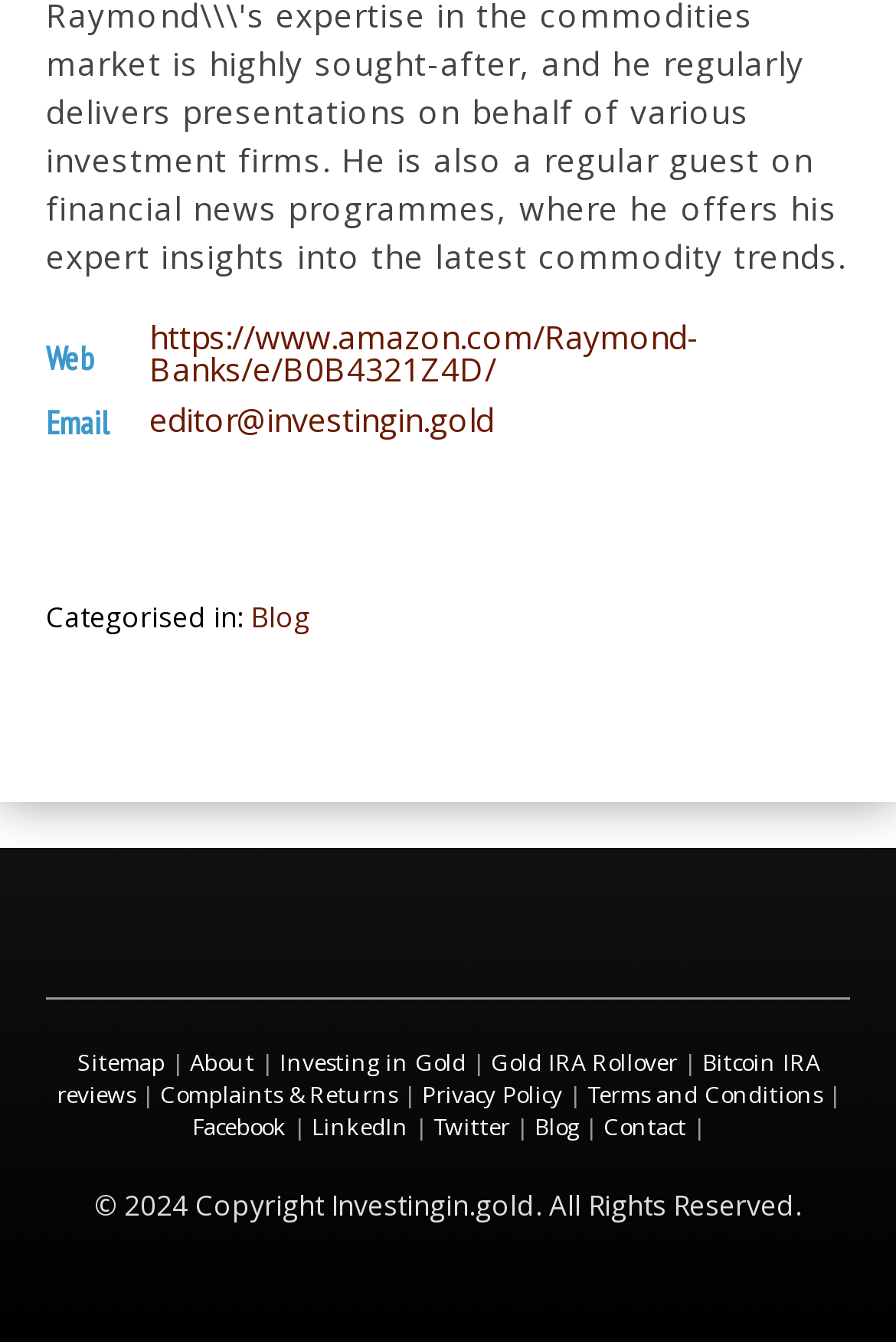Can you provide the bounding box coordinates for the element that should be clicked to implement the instruction: "Report this page"?

None